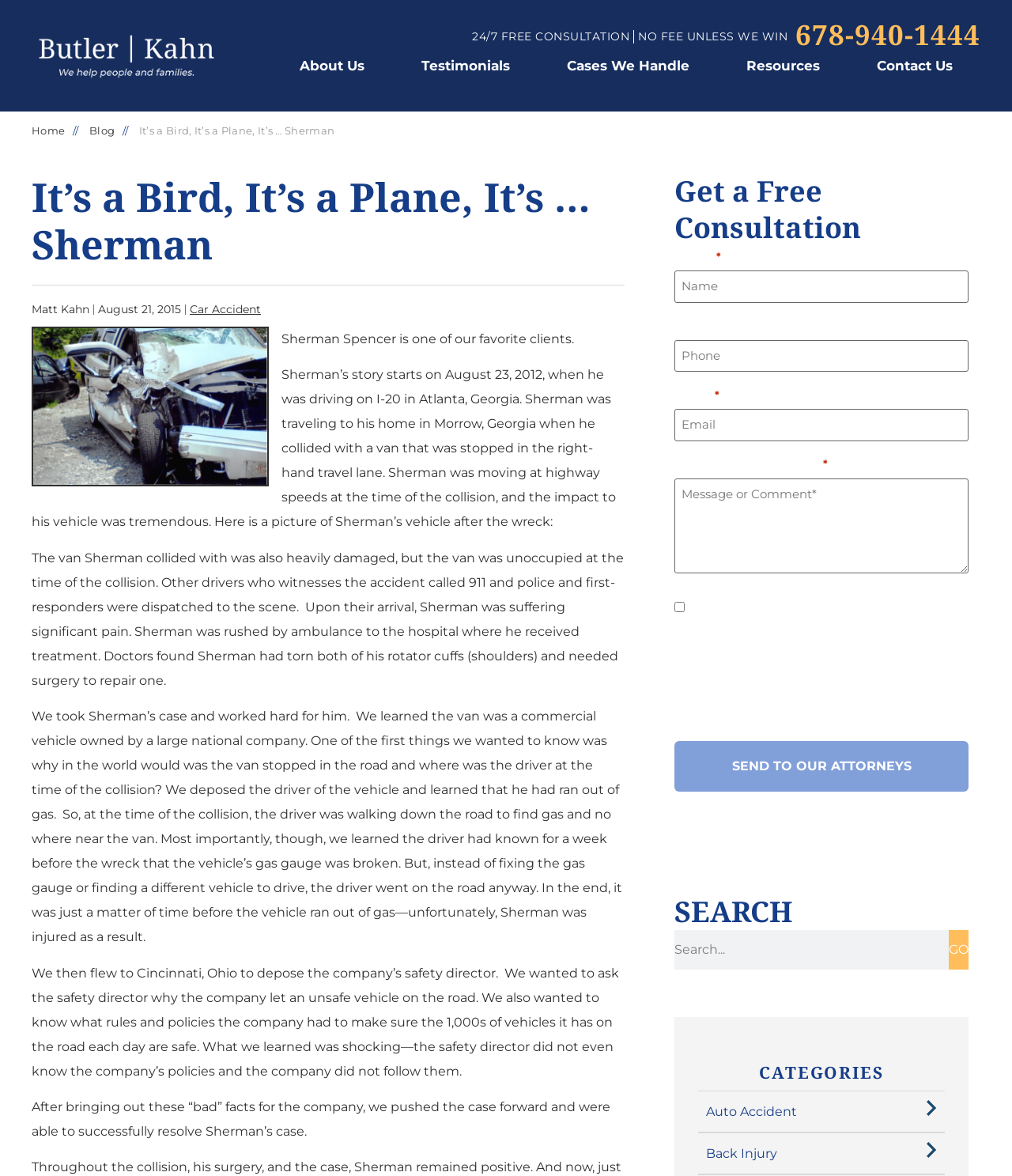Identify the bounding box coordinates of the clickable region necessary to fulfill the following instruction: "Get a free consultation". The bounding box coordinates should be four float numbers between 0 and 1, i.e., [left, top, right, bottom].

[0.666, 0.146, 0.851, 0.21]